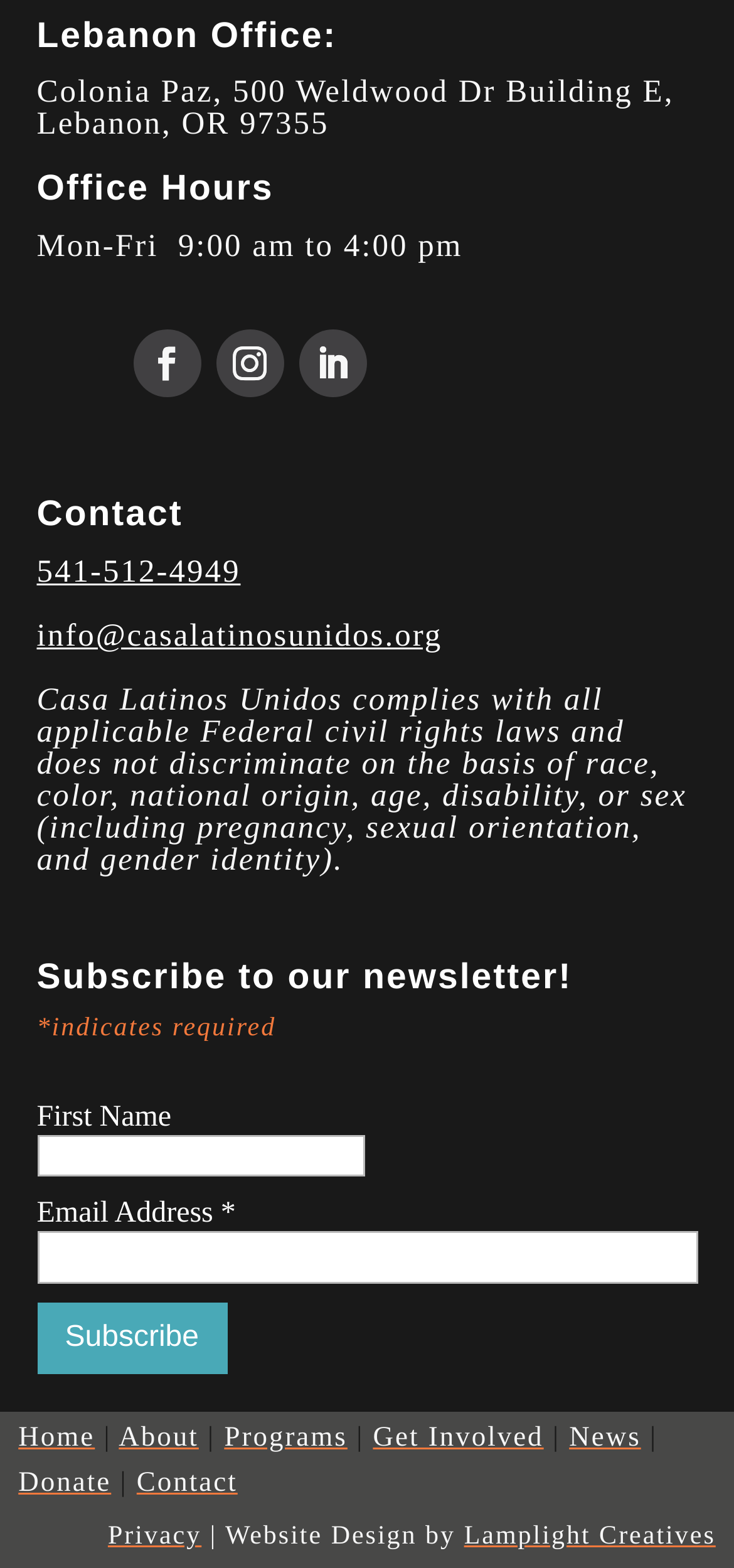Bounding box coordinates are given in the format (top-left x, top-left y, bottom-right x, bottom-right y). All values should be floating point numbers between 0 and 1. Provide the bounding box coordinate for the UI element described as: Donate

[0.025, 0.937, 0.151, 0.956]